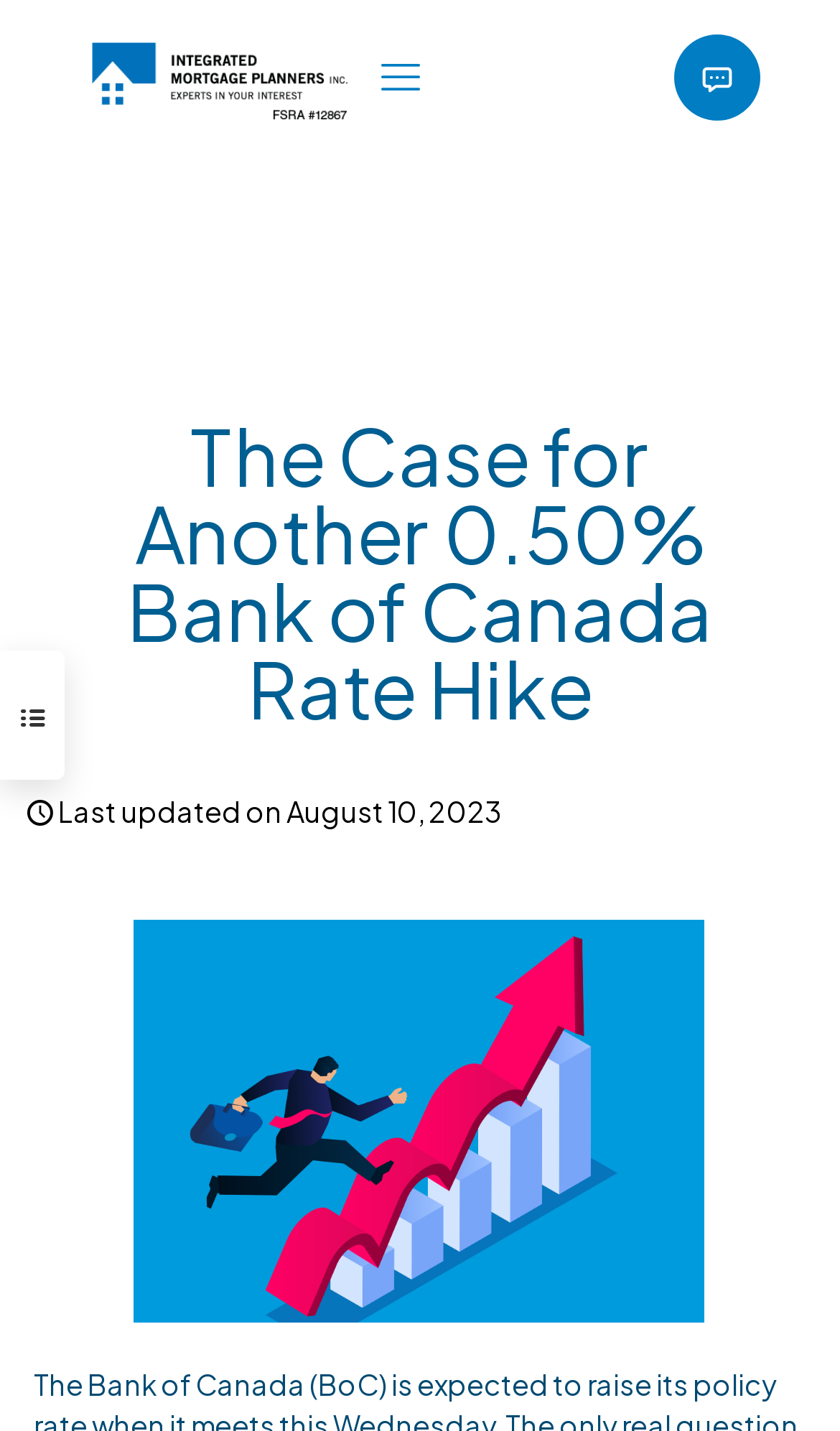Detail the webpage's structure and highlights in your description.

The webpage appears to be an article discussing the potential rate hike by the Bank of Canada. At the top left, there is a logo of "Integrated Mortgage Planners" which is also a clickable link. To the right of the logo, there is another link with no text. 

The main title of the article, "The Case for Another 0.50% Bank of Canada Rate Hike", is prominently displayed in the middle of the top section. Below the title, there is a published date, "Last updated on August 10, 2023". 

On the right side of the page, there is a link to "Canada mortgage rates" accompanied by an image. The image is positioned to the right of the link text. 

At the top right, there is a smaller link with the same title as the main title, "The Case for Another 0.50% Bank of Canada Rate Hike", which is also accompanied by an image. 

There is a toggle button for an off-canvas sidebar located at the top right corner of the page.